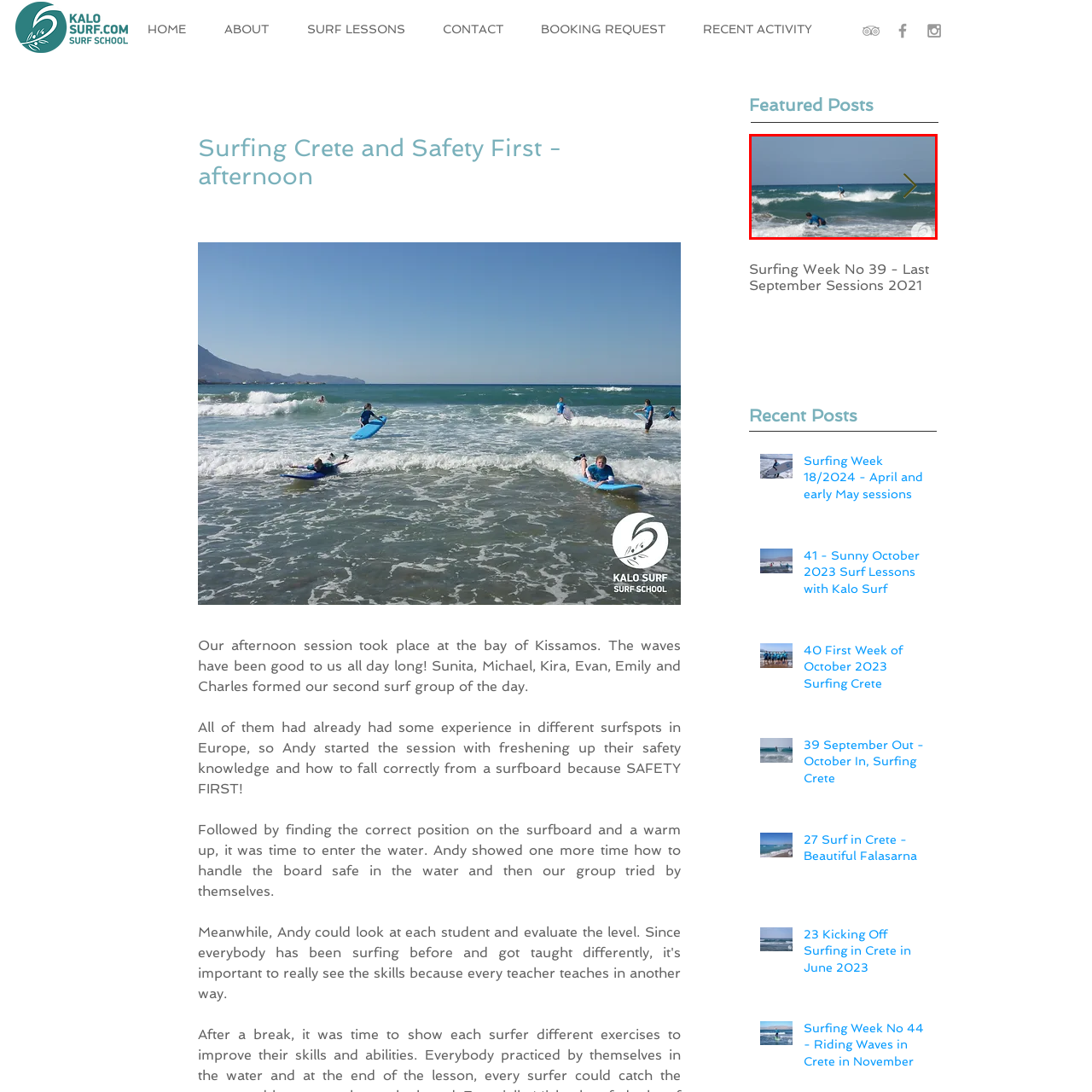View the image surrounded by the red border, How many surfers are visible in the image?
 Answer using a single word or phrase.

Two